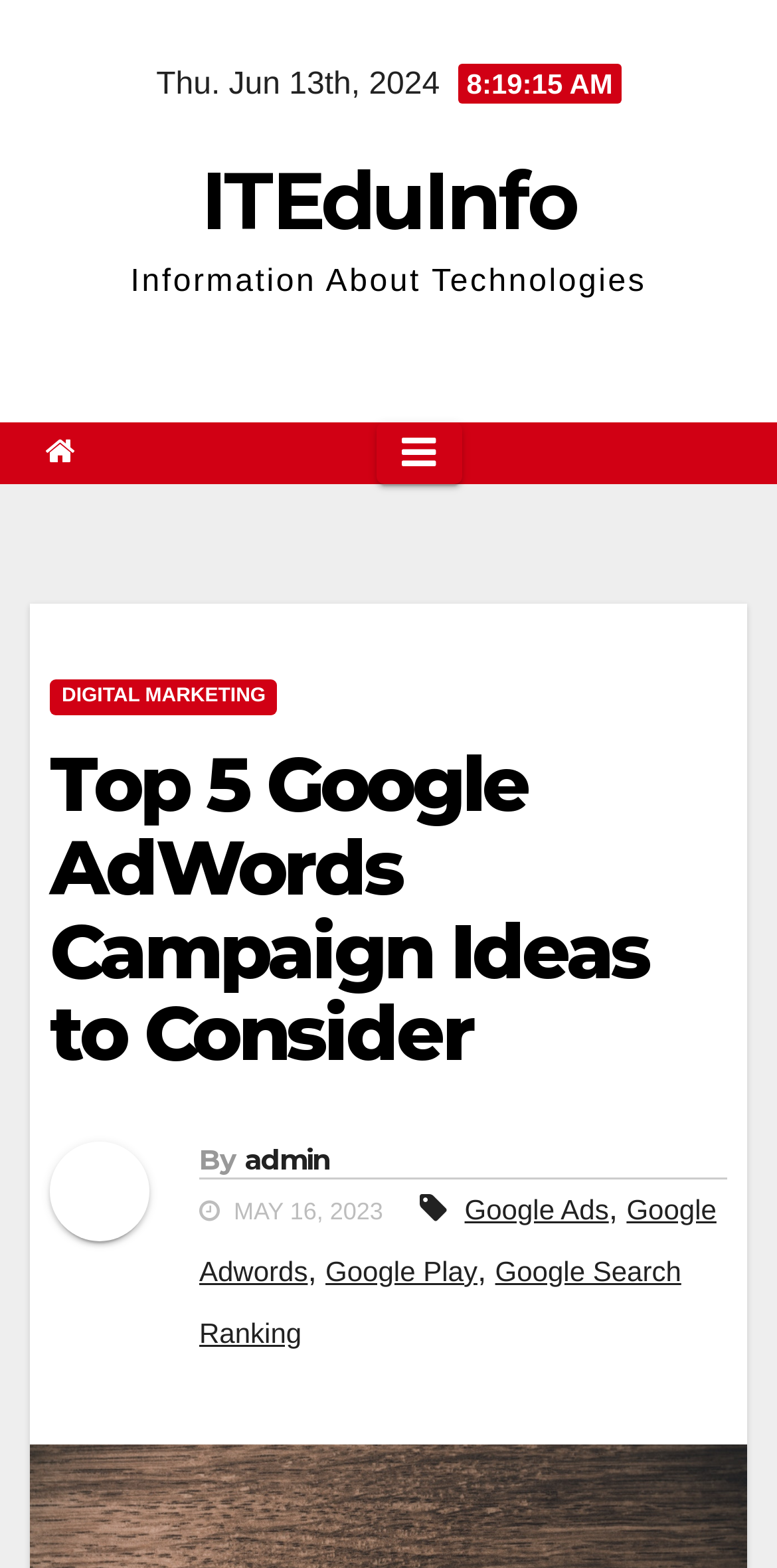Can you find the bounding box coordinates for the element to click on to achieve the instruction: "Click on ITEduInfo"?

[0.259, 0.097, 0.741, 0.159]